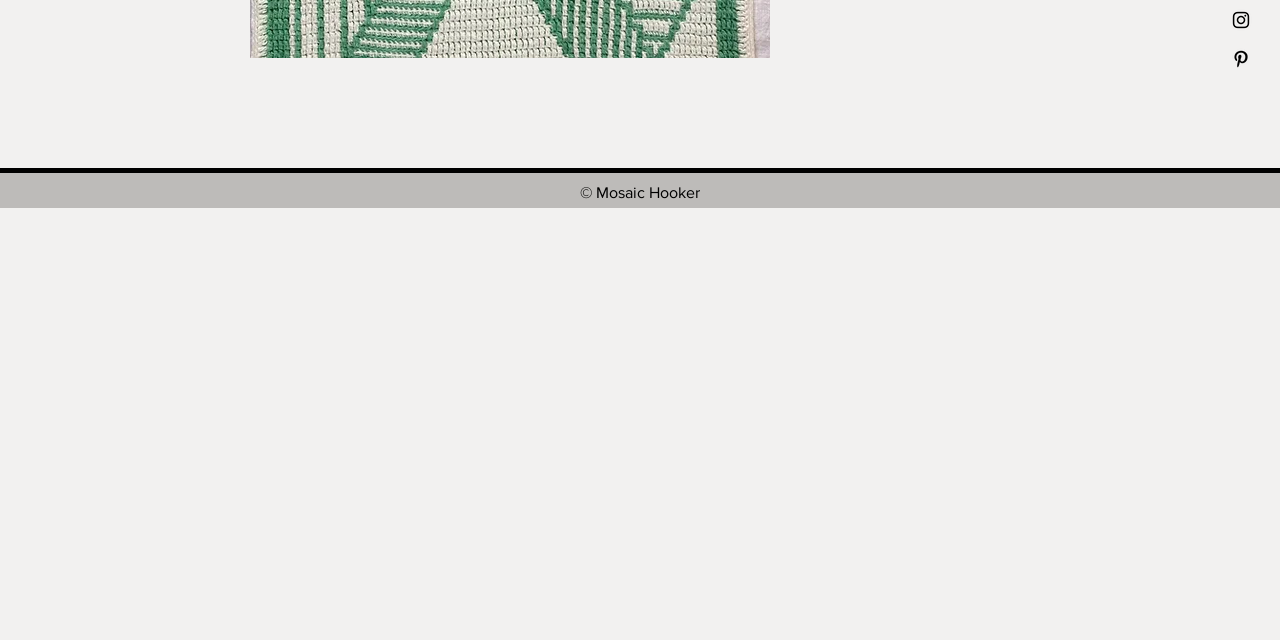For the element described, predict the bounding box coordinates as (top-left x, top-left y, bottom-right x, bottom-right y). All values should be between 0 and 1. Element description: aria-label="Black Instagram Icon"

[0.961, 0.013, 0.978, 0.048]